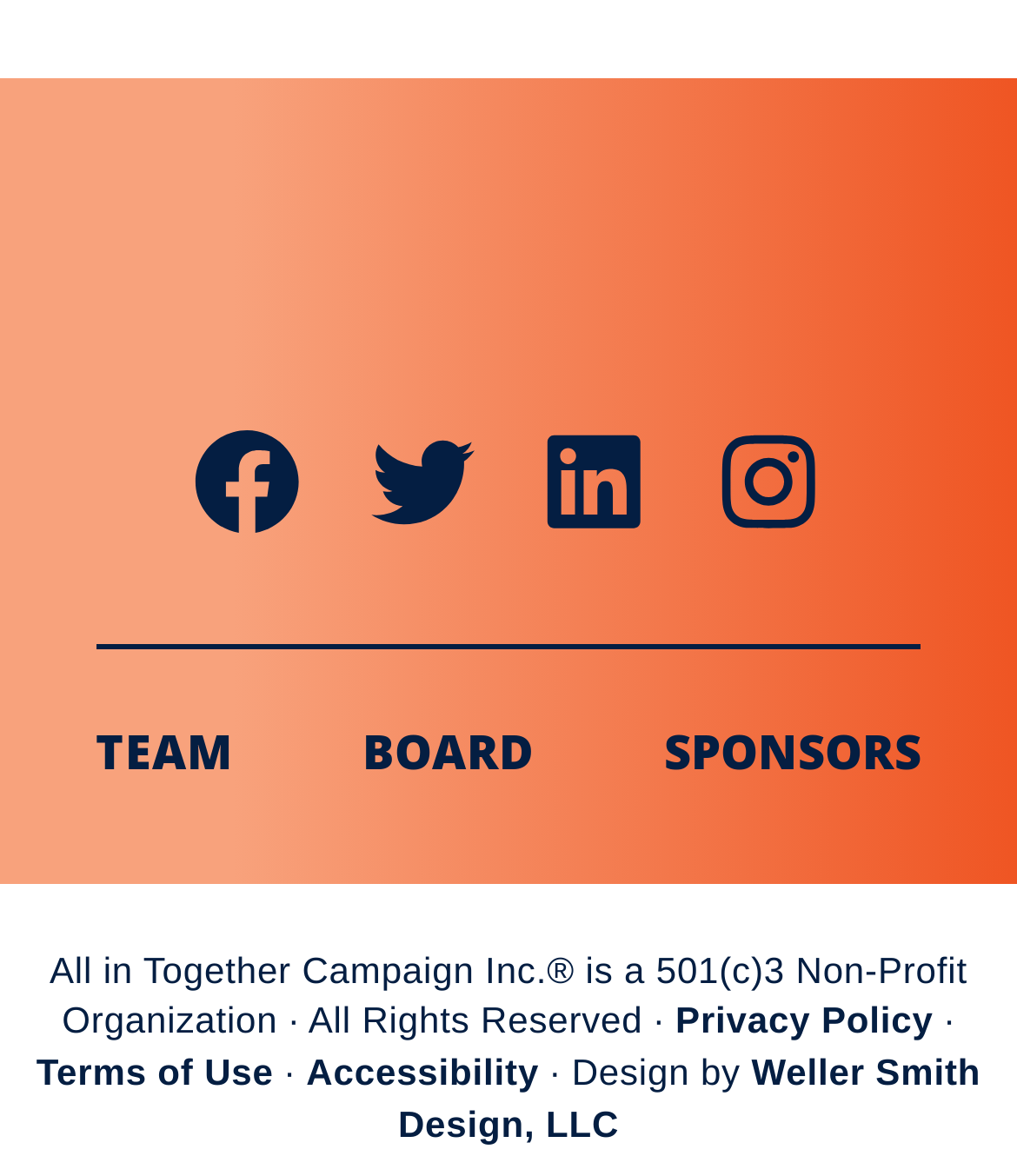Give a one-word or phrase response to the following question: Who designed the website?

Weller Smith Design, LLC